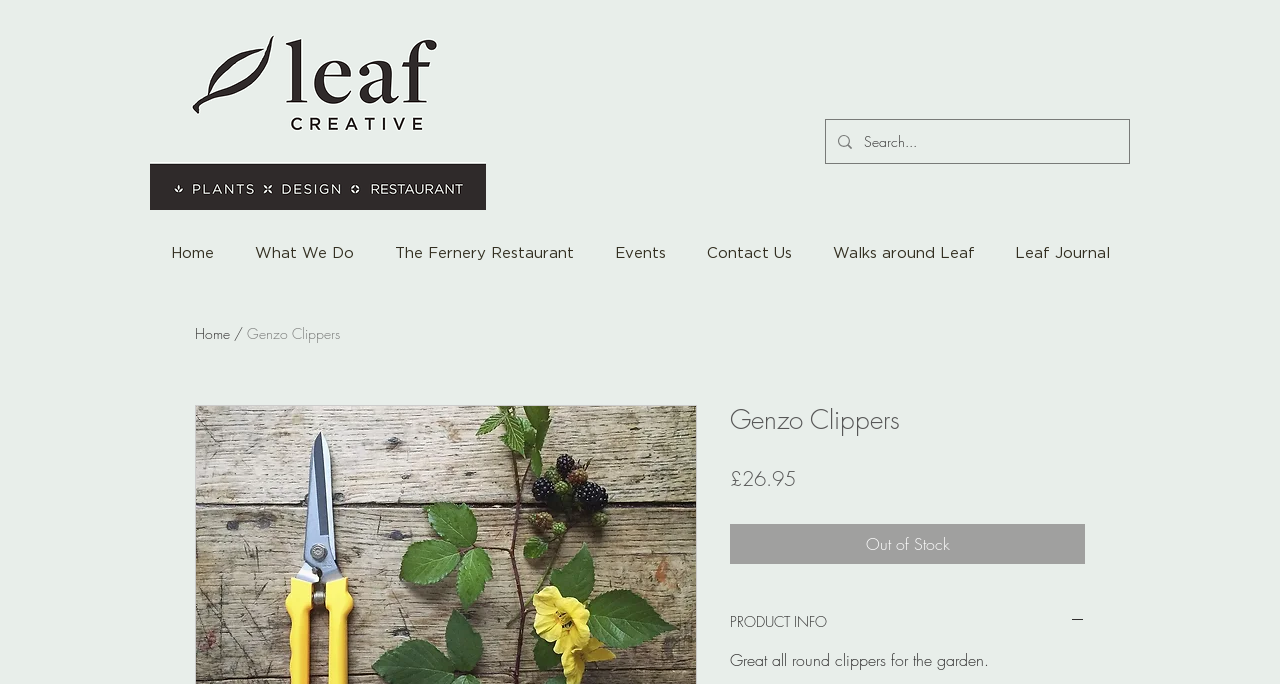Offer a detailed explanation of the webpage layout and contents.

This webpage is about Genzo Clippers, a product for cutting back herbaceous plants, grasses, and more. At the top left corner, there is a logo of Leaf Creative, which is an image. Next to the logo, there is a search bar with a magnifying glass icon and a placeholder text "Search...". 

Below the logo and search bar, there is a navigation menu with links to different sections of the website, including "Home", "What We Do", "The Fernery Restaurant", "Events", "Contact Us", "Walks around Leaf", and "Leaf Journal". 

The main content of the page is focused on the Genzo Clippers product. There is a heading that reads "Genzo Clippers" and a price tag of "£26.95" next to it. Below the price, there is a button that indicates the product is "Out of Stock". 

Further down, there is a button labeled "PRODUCT INFO" which is expanded to show more information about the product. This section includes a heading "PRODUCT INFO" and an image. 

Finally, there is a paragraph of text that describes the product, stating that it is "Great all round clippers for the garden."